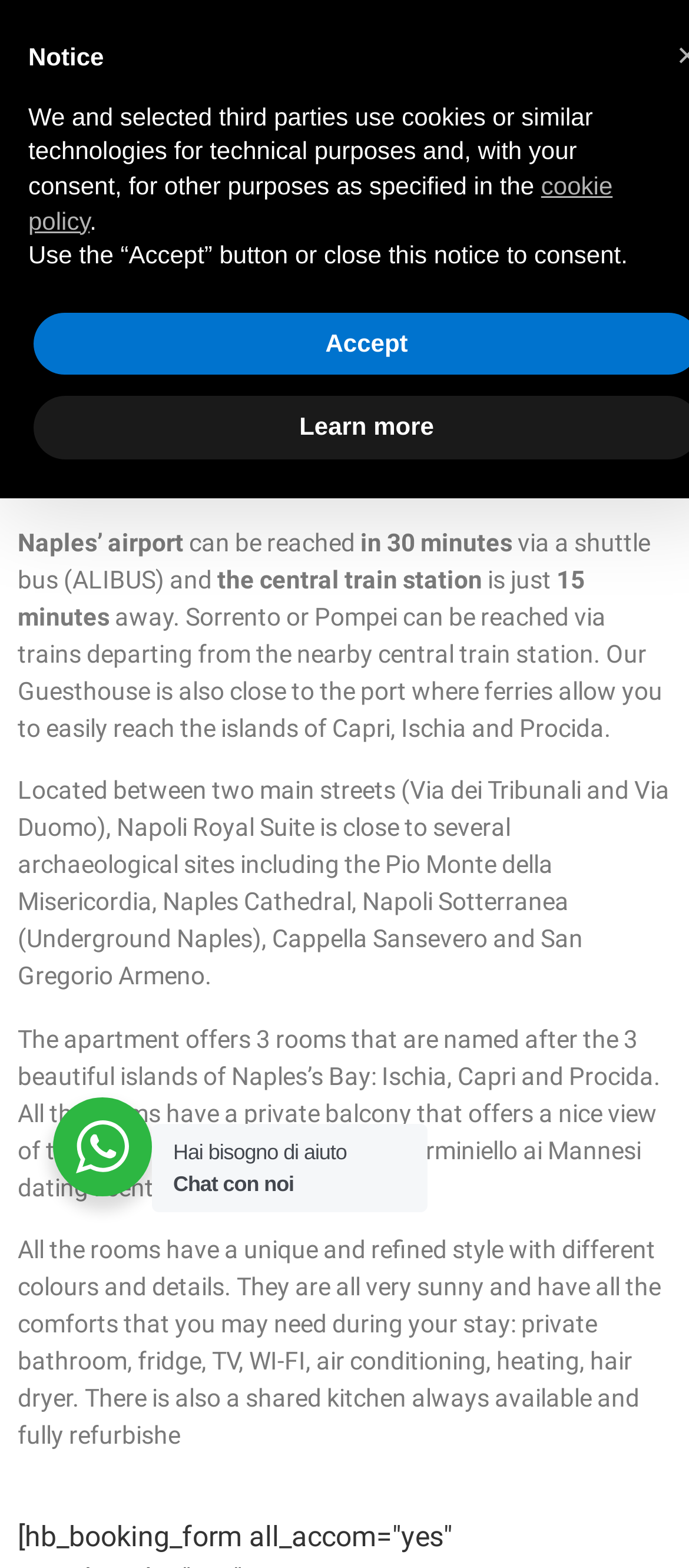Using the given element description, provide the bounding box coordinates (top-left x, top-left y, bottom-right x, bottom-right y) for the corresponding UI element in the screenshot: alt="Logo"

[0.026, 0.011, 0.484, 0.116]